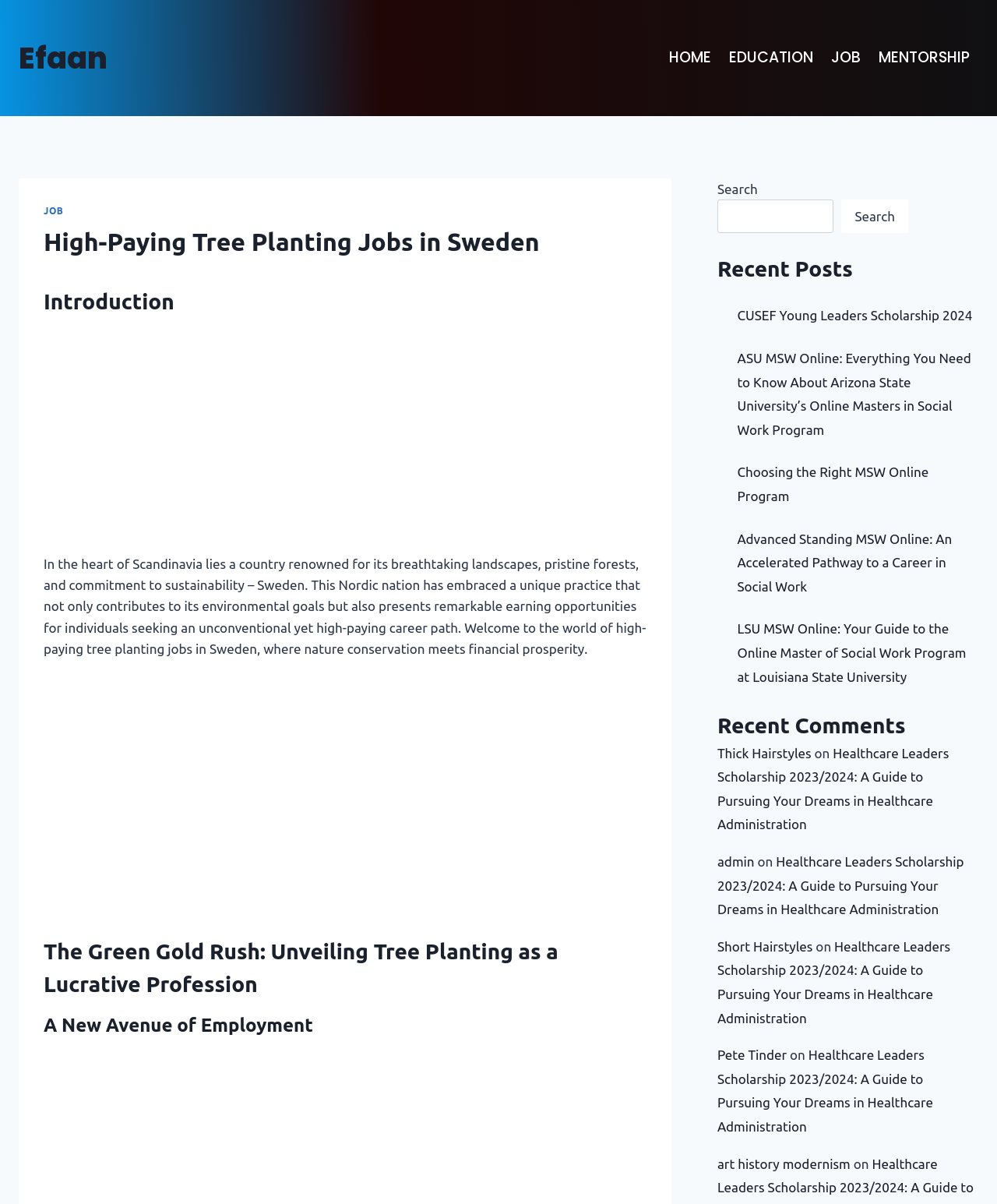Respond with a single word or phrase:
What is the purpose of the search box?

To search the website